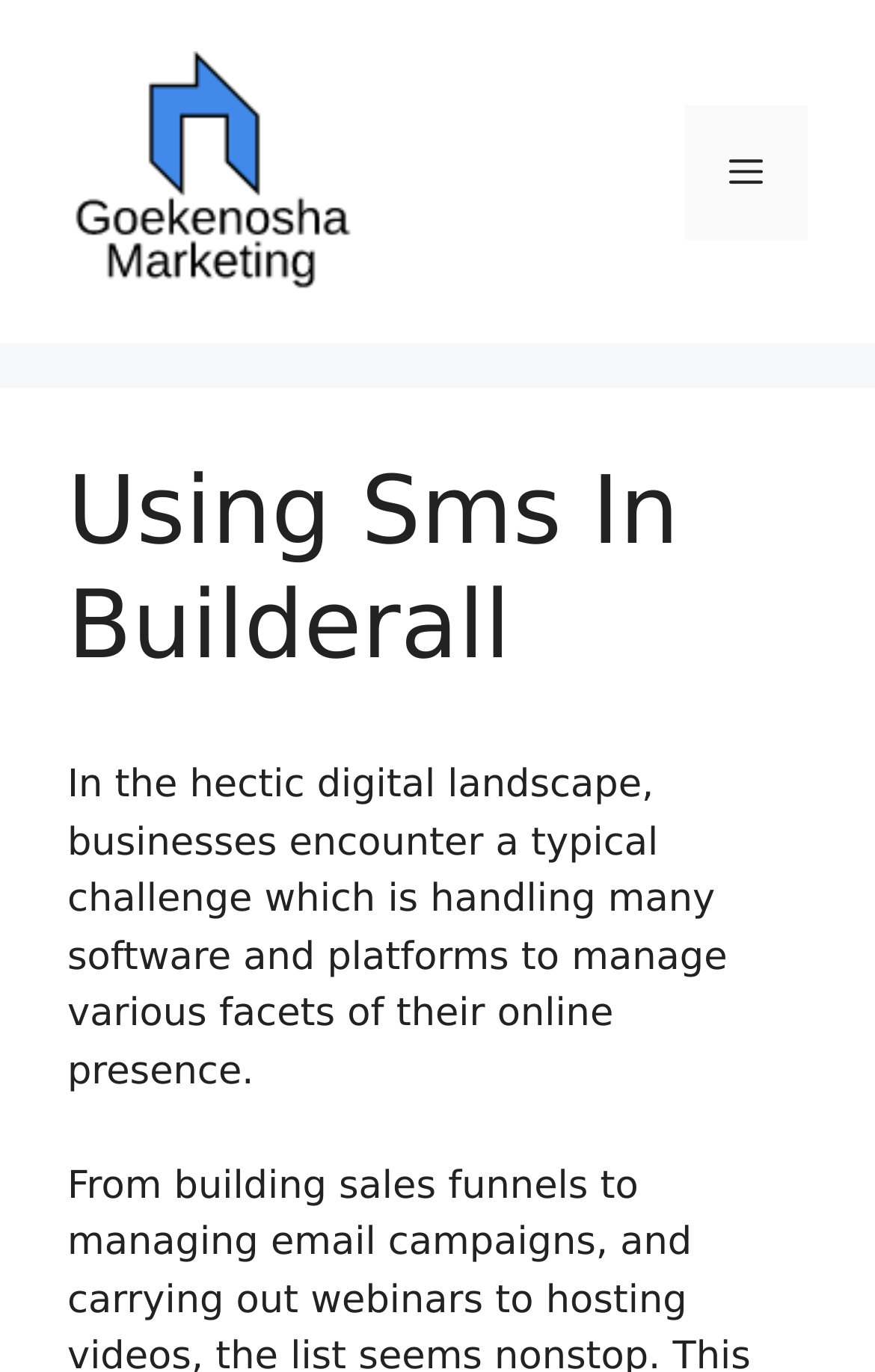Please find the bounding box for the UI element described by: "RightNow Media".

None